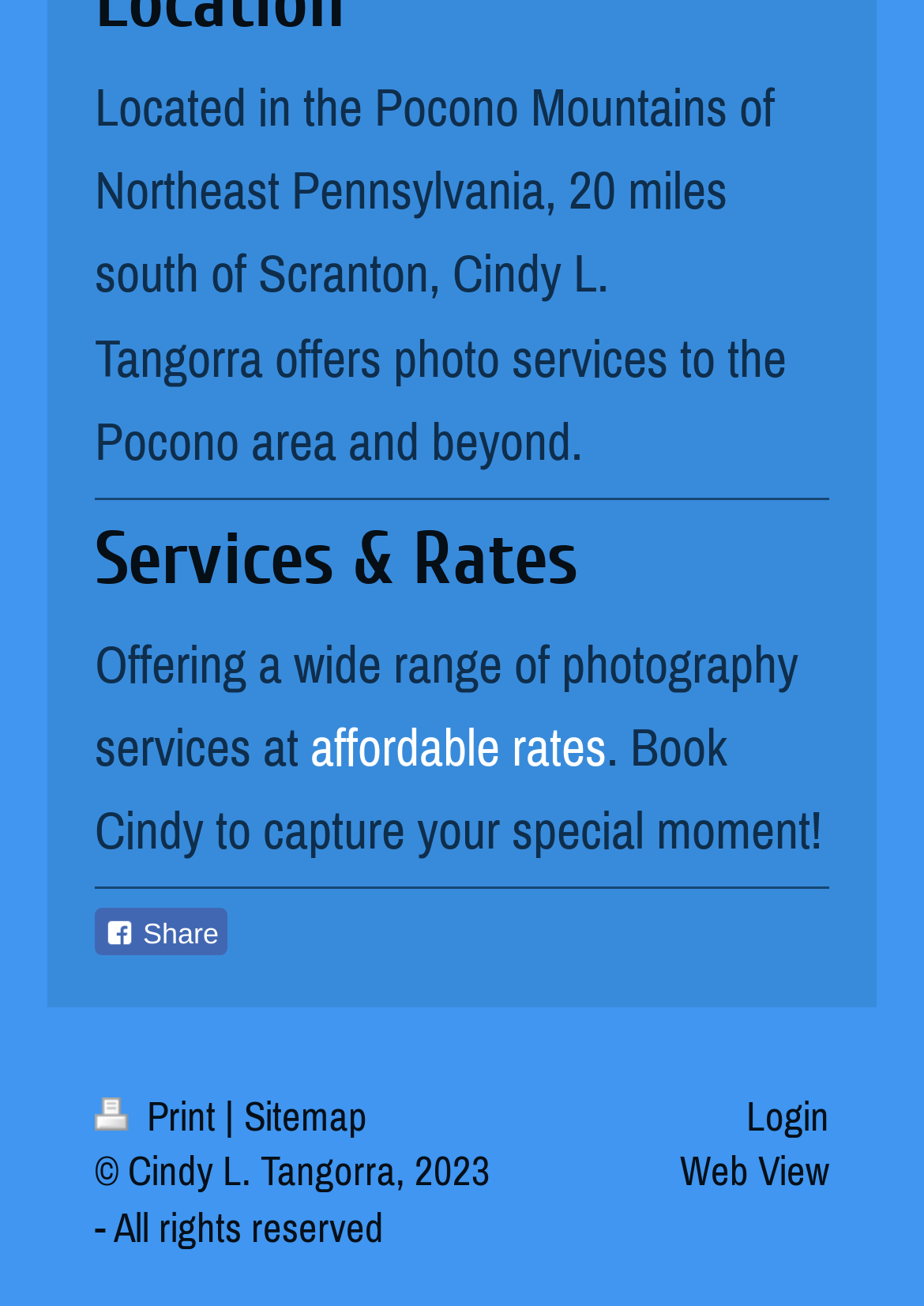Provide the bounding box coordinates of the UI element that matches the description: "Web View".

[0.736, 0.879, 0.897, 0.915]